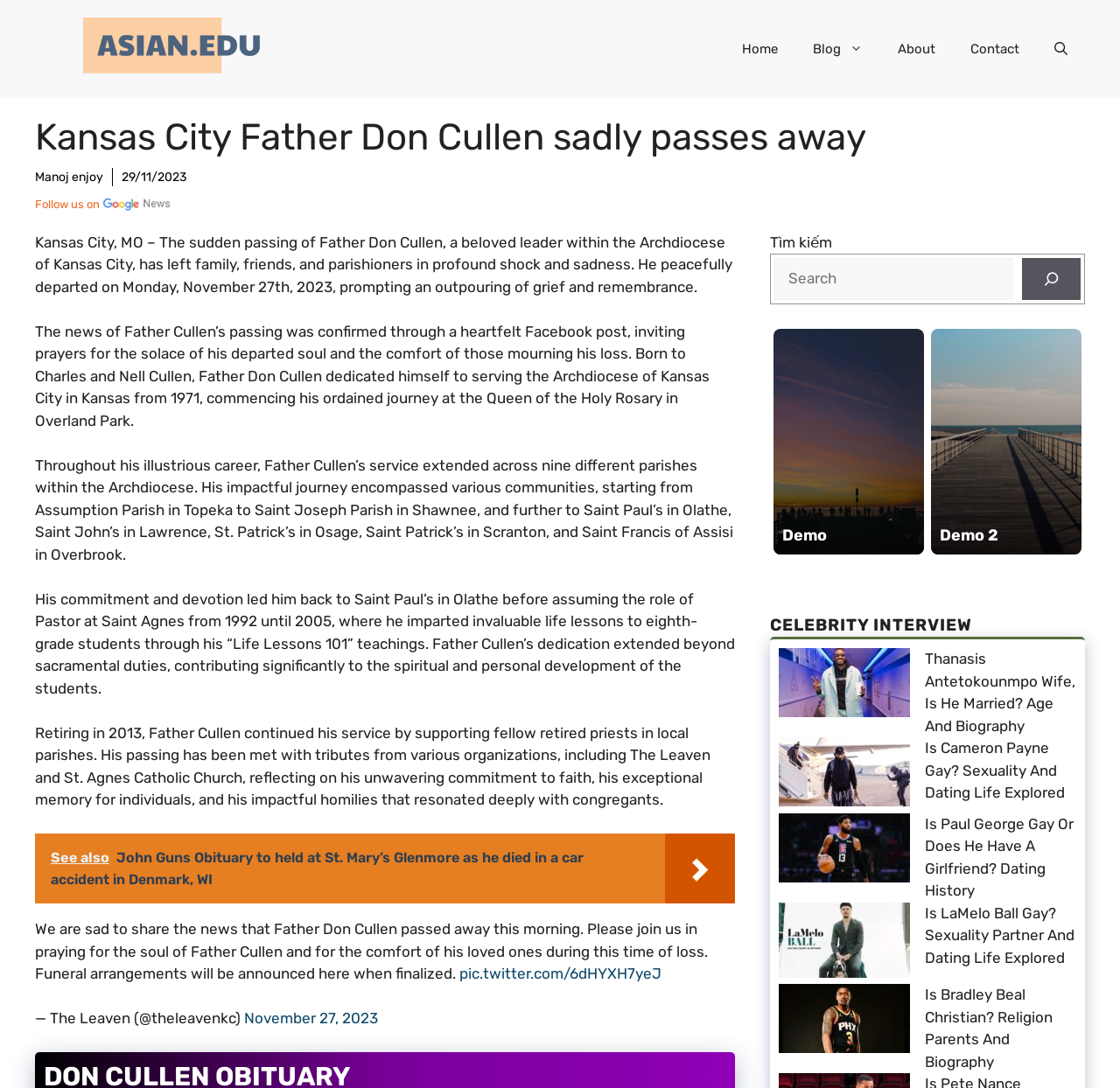How many parishes did Father Cullen serve in?
Respond to the question with a single word or phrase according to the image.

nine